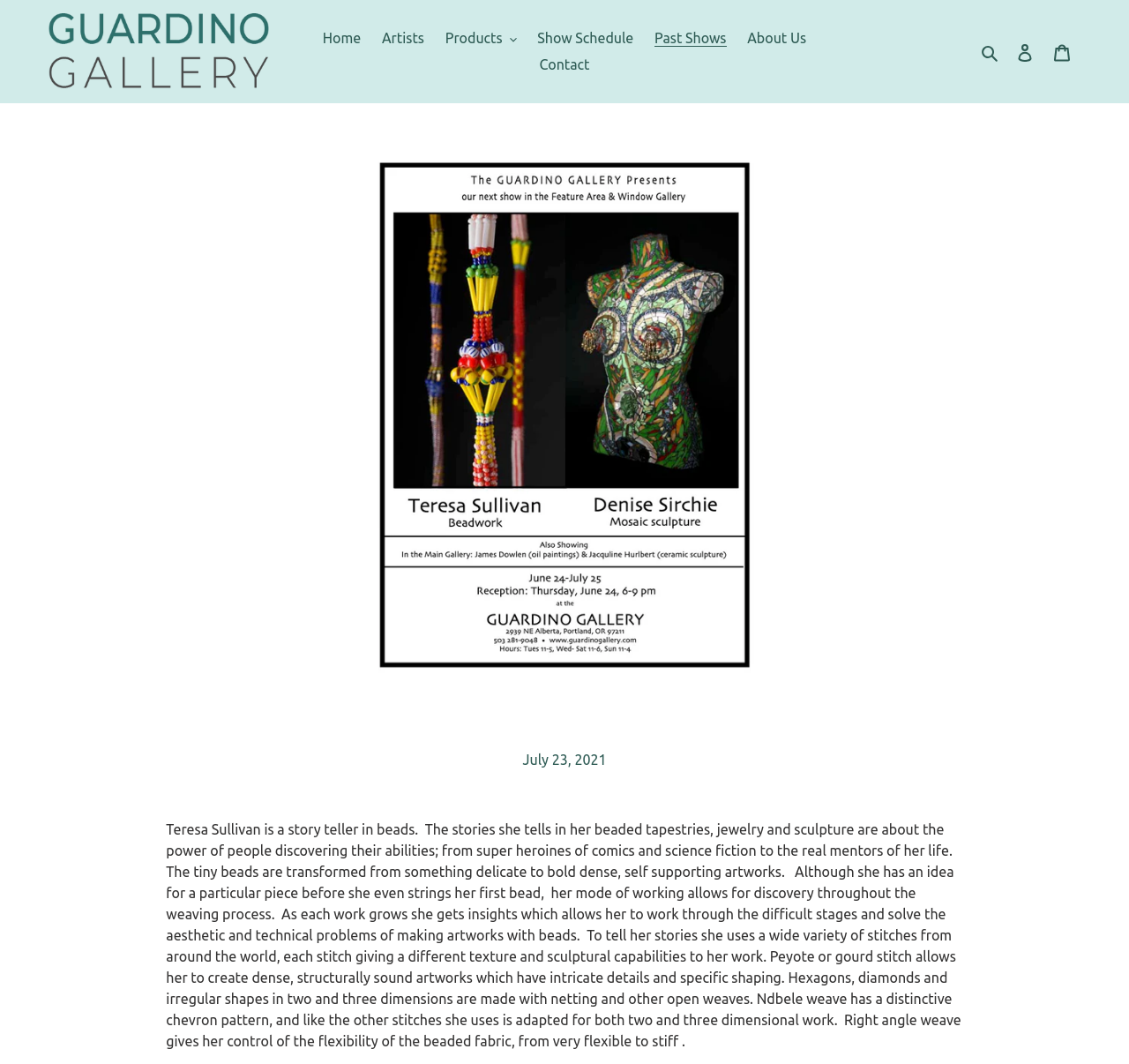Can you specify the bounding box coordinates for the region that should be clicked to fulfill this instruction: "Click on the Home link".

None